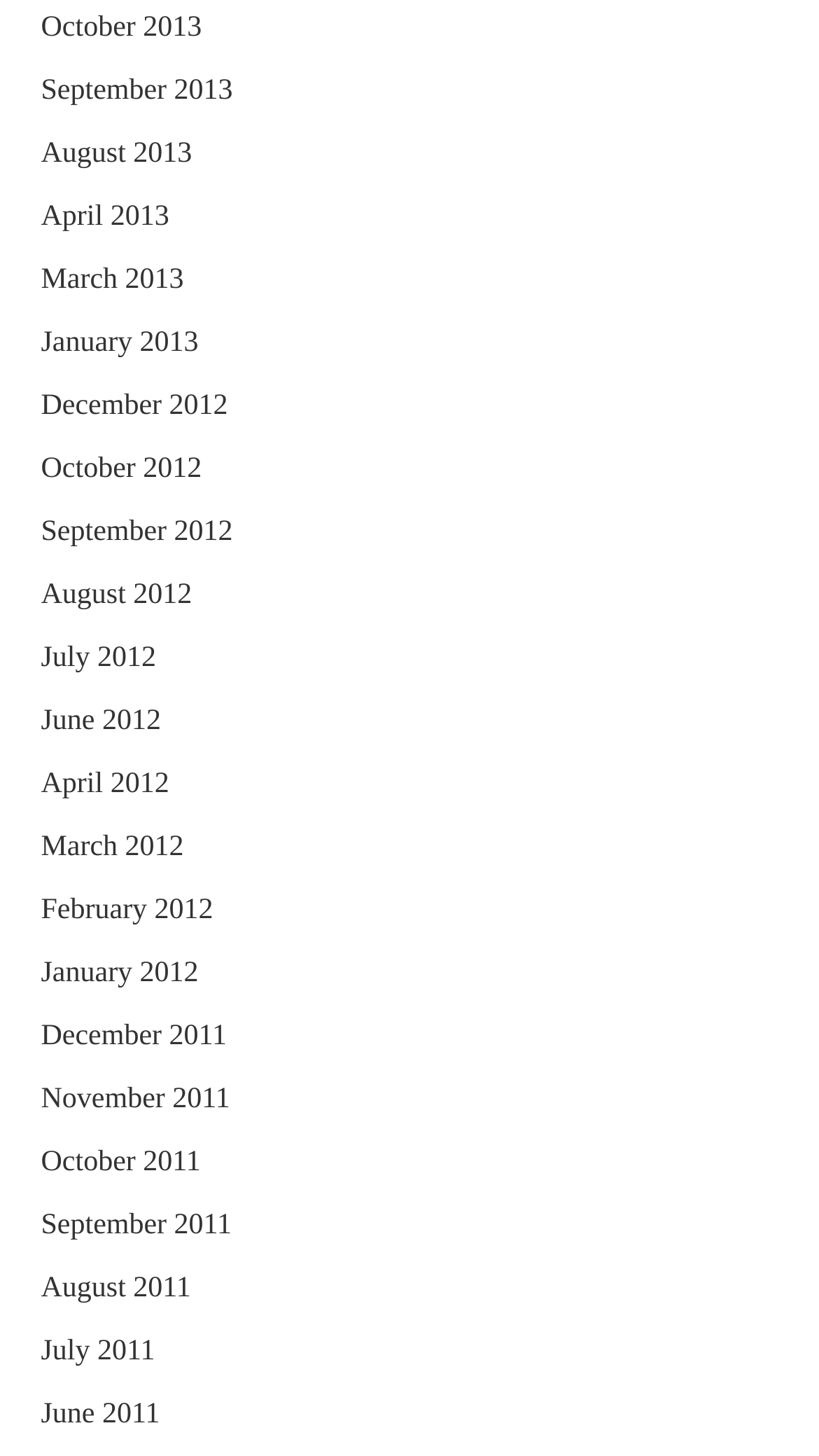Are the links listed in chronological order?
Utilize the information in the image to give a detailed answer to the question.

By examining the list of links, I found that they are listed in reverse chronological order, with the most recent months at the top and the oldest months at the bottom.